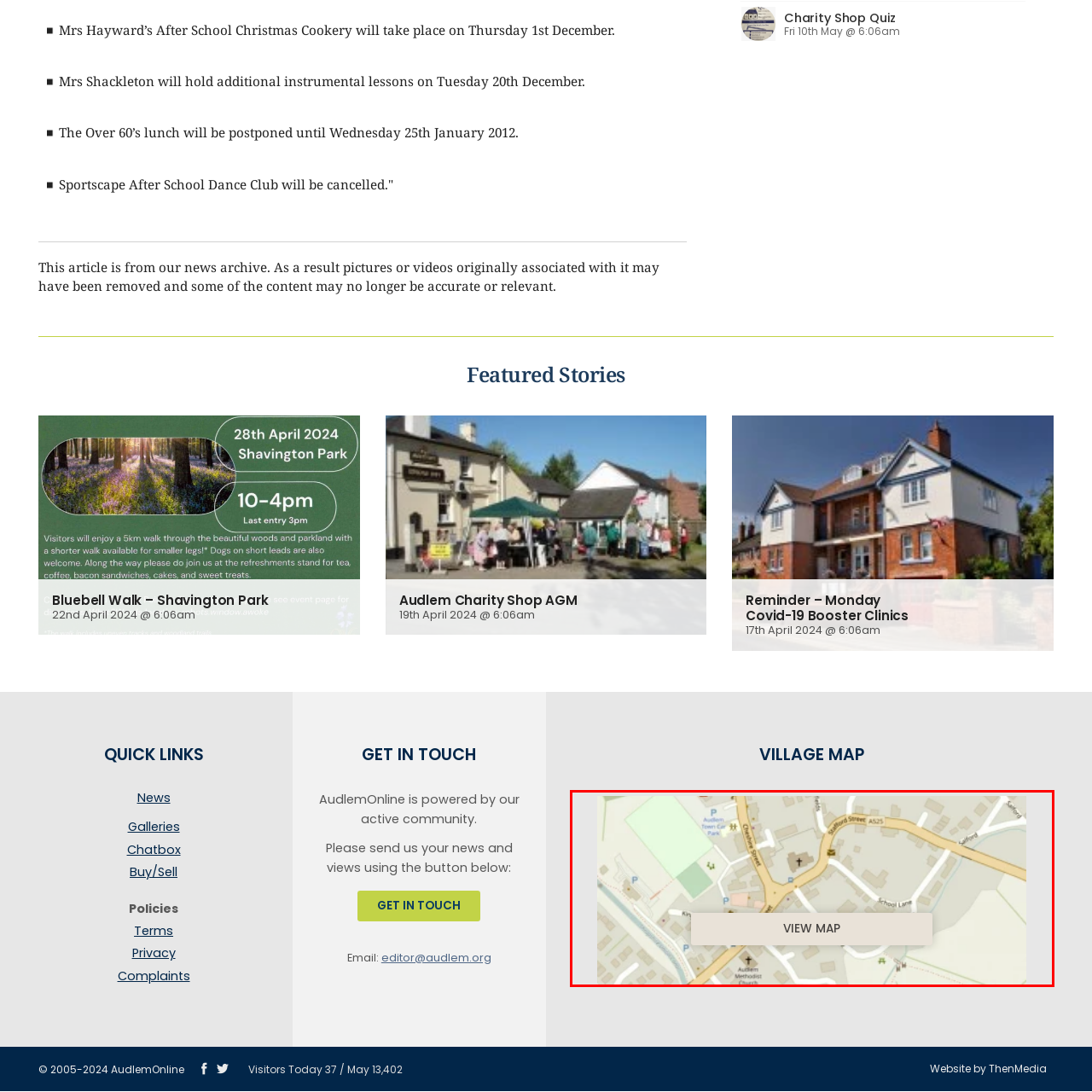Examine the image within the red box and give a concise answer to this question using a single word or short phrase: 
What types of locations are marked on the map?

Streets, parks, and buildings